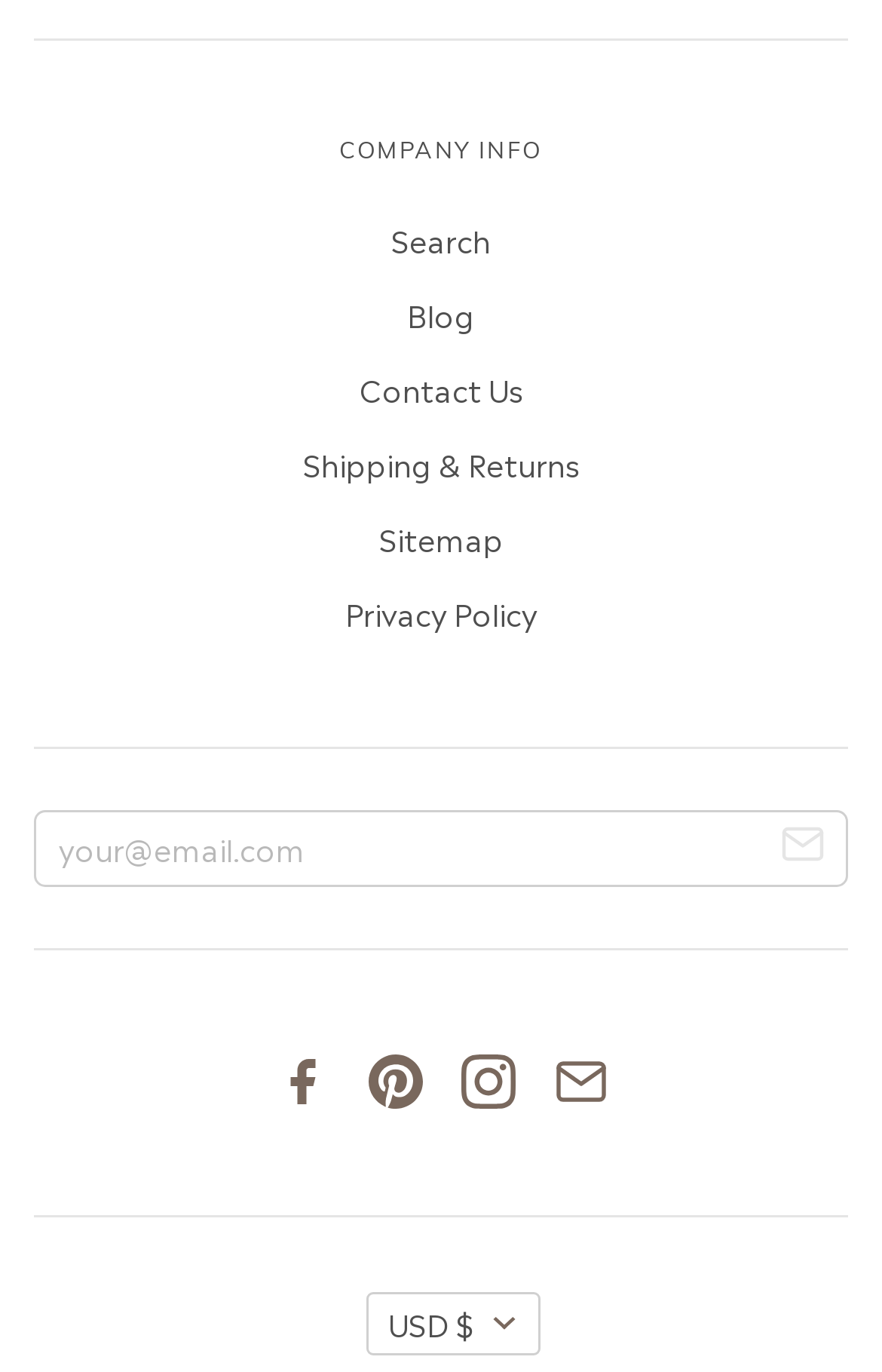Answer the question below with a single word or a brief phrase: 
How many links are in the footer section?

7